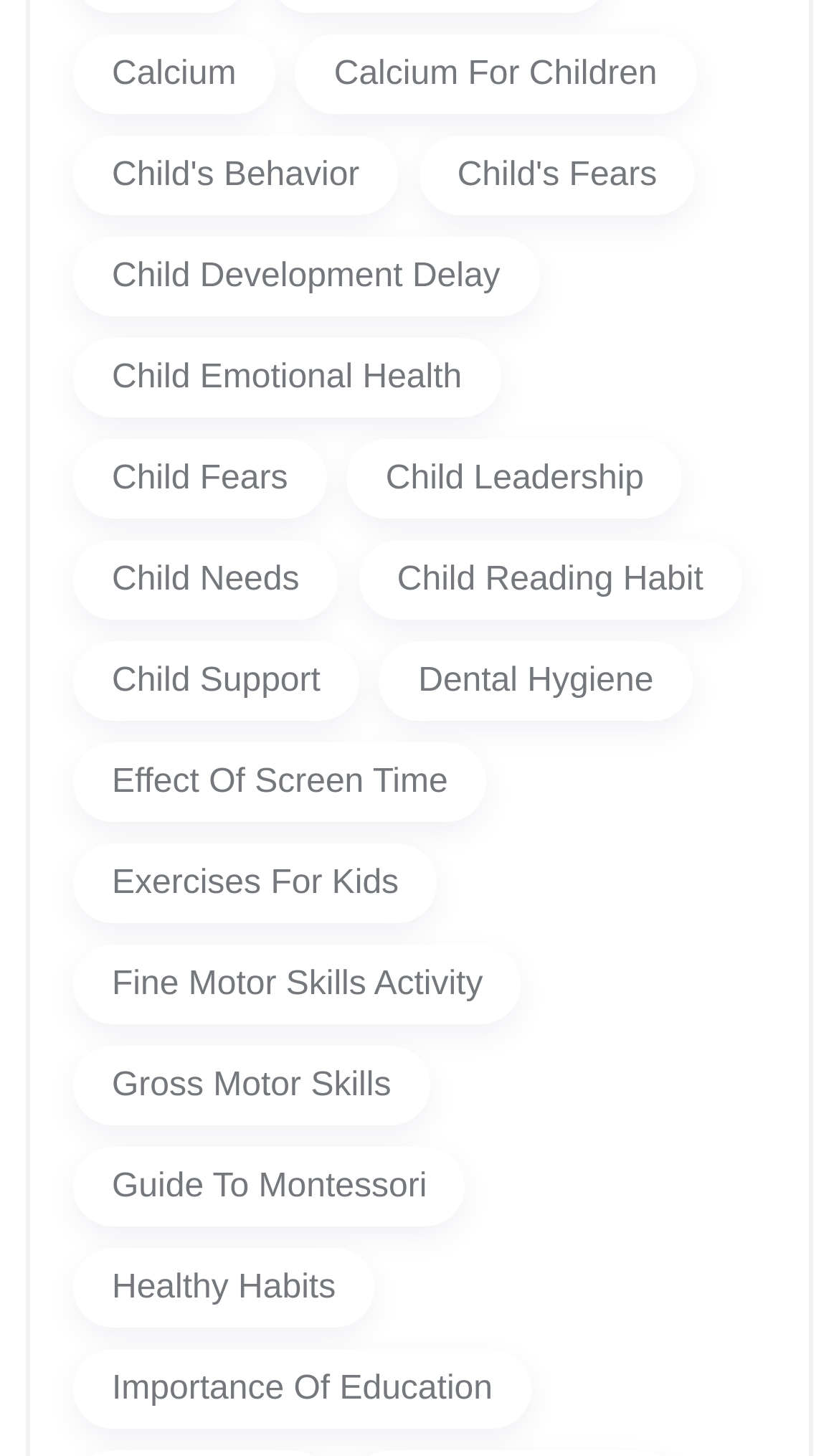Locate the bounding box coordinates of the element that needs to be clicked to carry out the instruction: "Learn about Effect of Screen Time". The coordinates should be given as four float numbers ranging from 0 to 1, i.e., [left, top, right, bottom].

[0.087, 0.51, 0.58, 0.565]